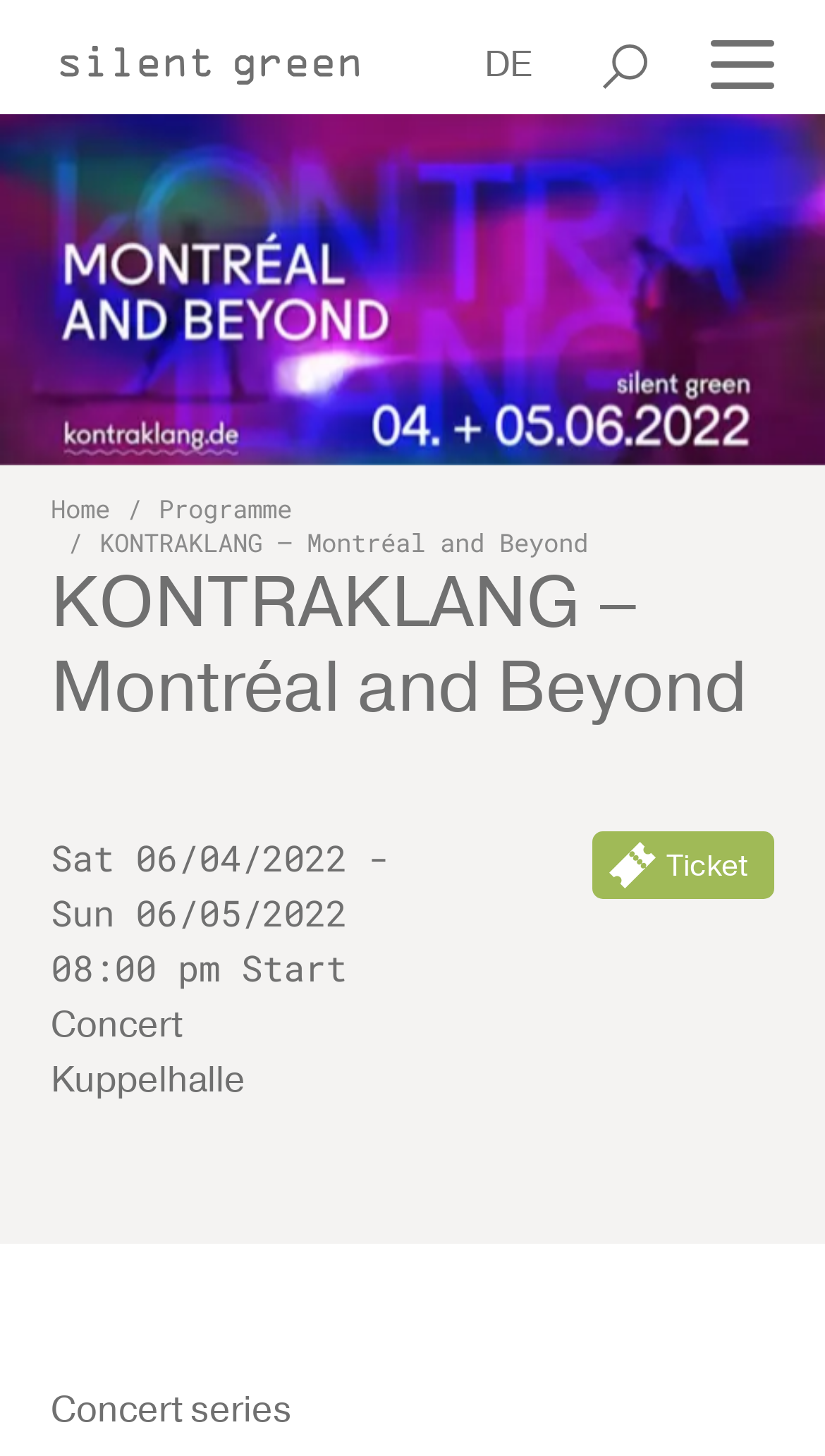Please identify the bounding box coordinates for the region that you need to click to follow this instruction: "go to home page".

[0.062, 0.337, 0.133, 0.36]